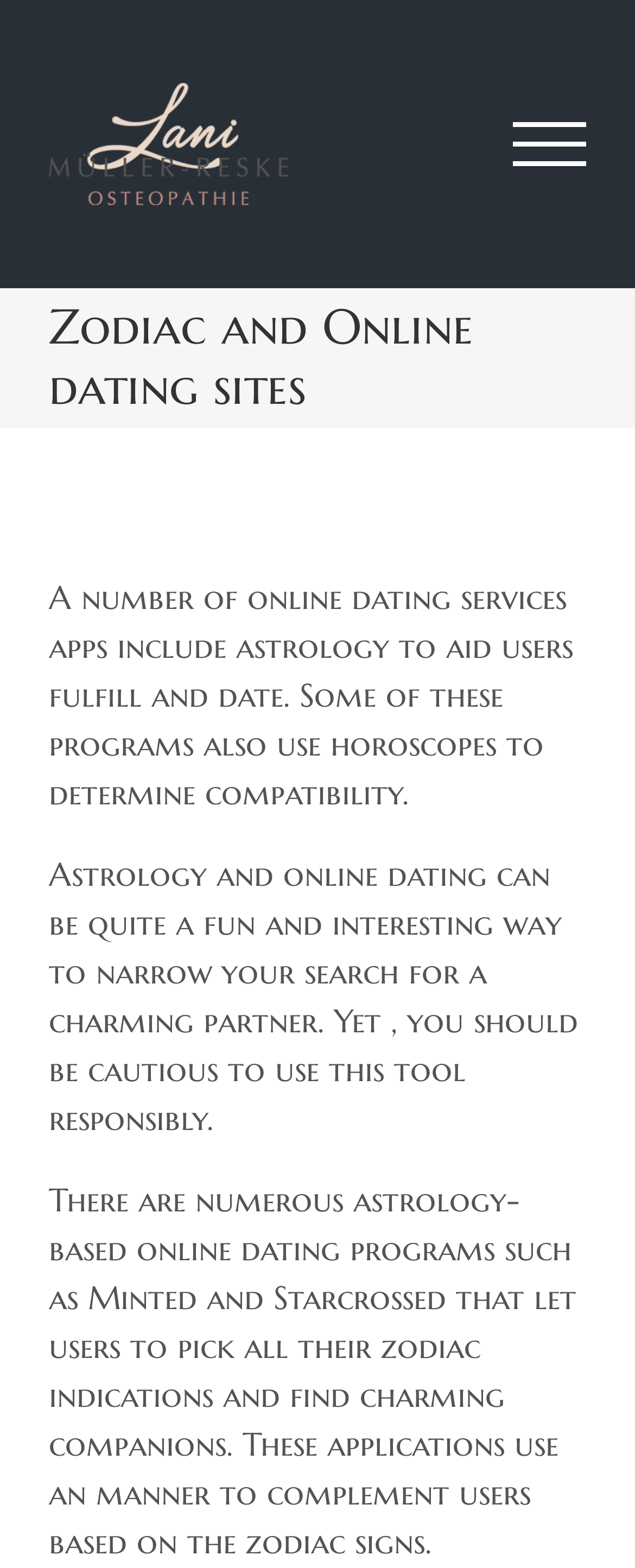Give a one-word or short phrase answer to the question: 
What is the logo of the website?

Osteopathie Reske Logo